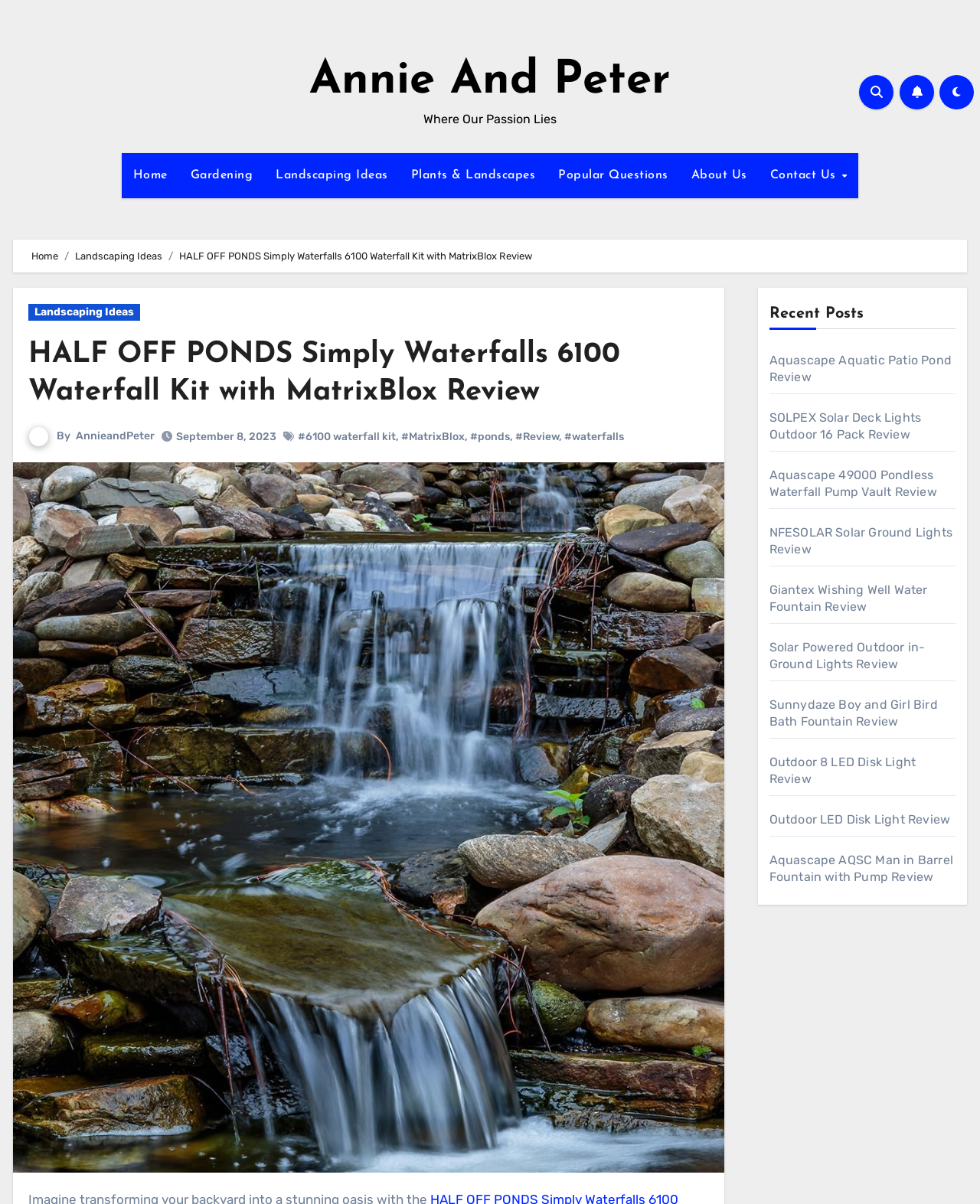Using the element description: "Aquascape Aquatic Patio Pond Review", determine the bounding box coordinates. The coordinates should be in the format [left, top, right, bottom], with values between 0 and 1.

[0.785, 0.293, 0.971, 0.319]